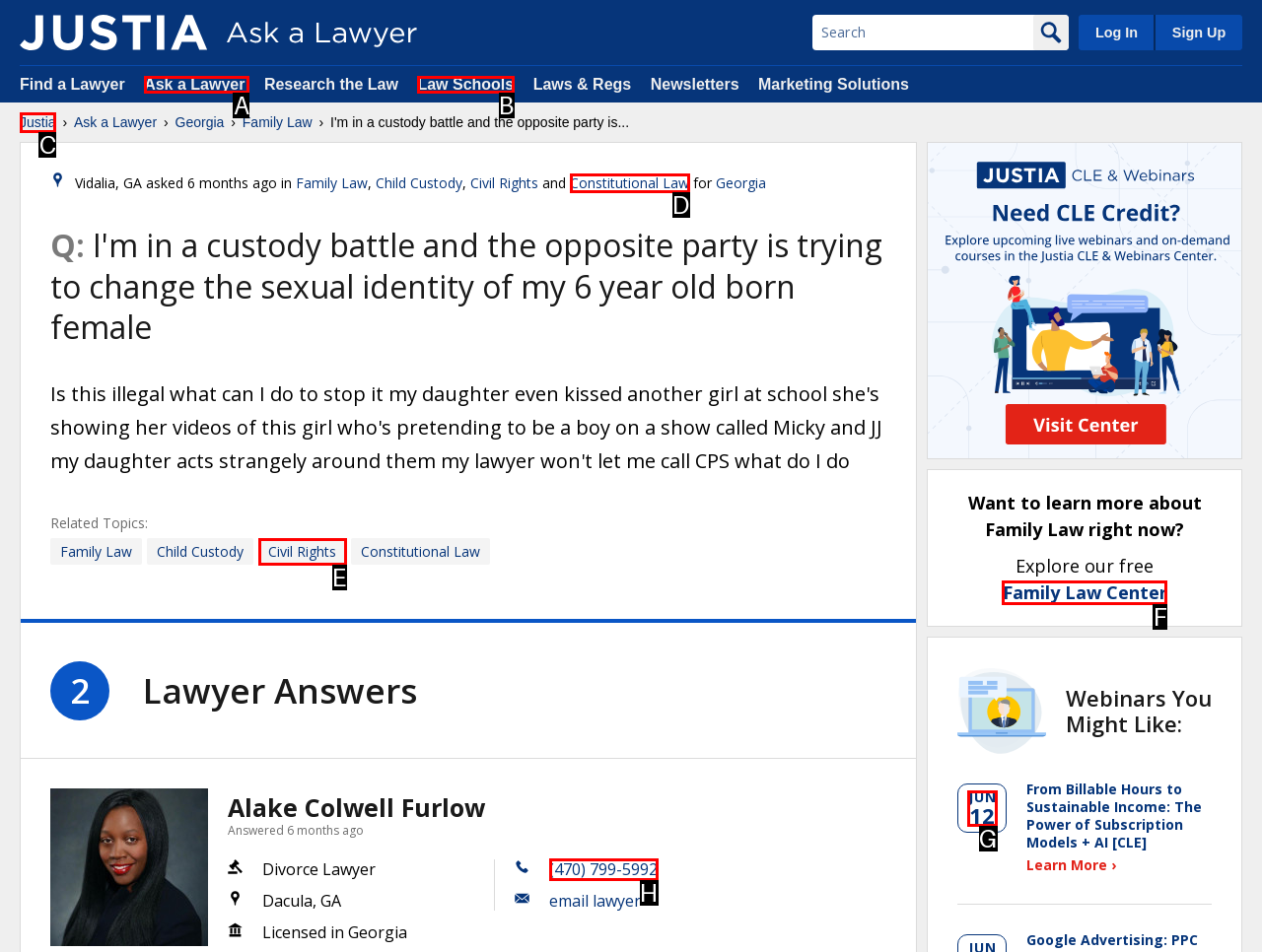Using the provided description: (470) 799-5992, select the most fitting option and return its letter directly from the choices.

H